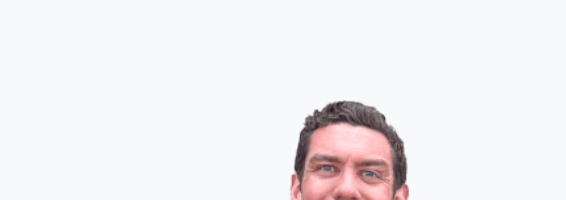What is the likely purpose of this image?
Using the image, provide a detailed and thorough answer to the question.

The caption suggests that this image is likely part of a promotional context, possibly associated with the iPad Mini and its user-friendly capabilities, highlighting a connection to customer support and real-time communication. This implies that the image is intended to promote a product or service.